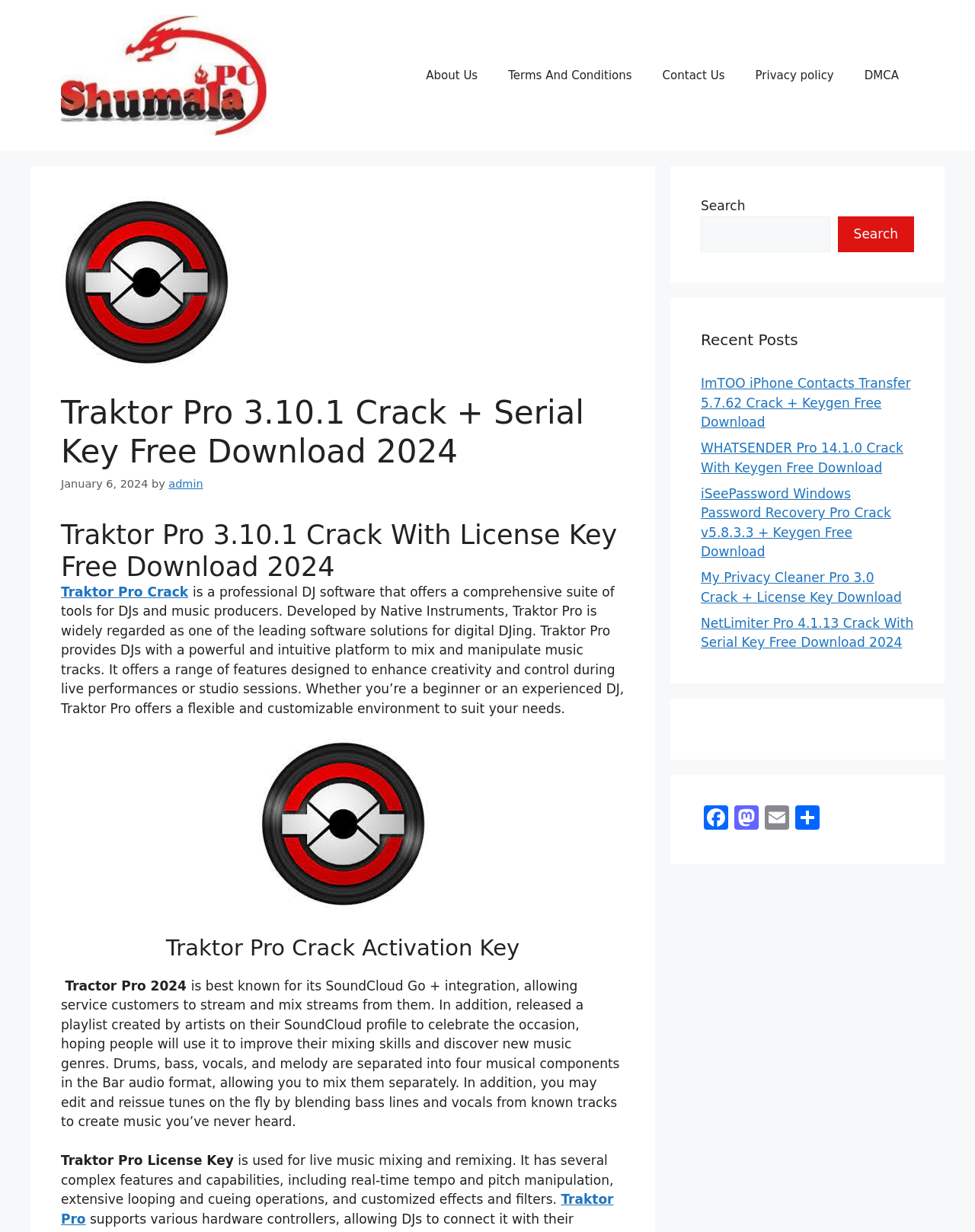What is the function of Traktor Pro License Key?
Please utilize the information in the image to give a detailed response to the question.

According to the webpage content, Traktor Pro License Key is used for live music mixing and remixing. It has several complex features and capabilities, including real-time tempo and pitch manipulation, extensive looping and cueing operations, and customized effects and filters.